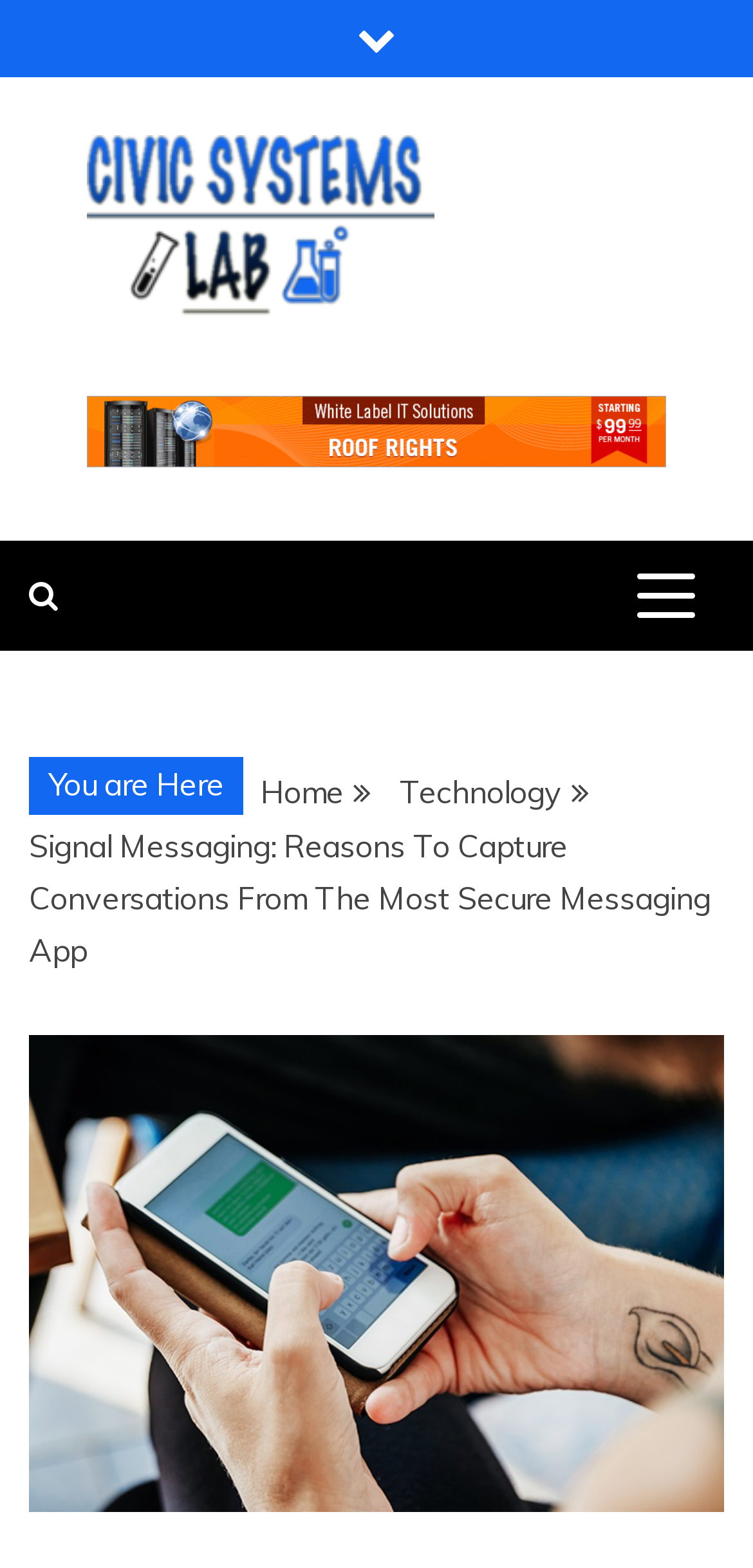What is the icon above the breadcrumbs?
Refer to the image and provide a thorough answer to the question.

The icon above the breadcrumbs can be found by looking at the static text element above the breadcrumbs navigation element, which says 'You are Here'.